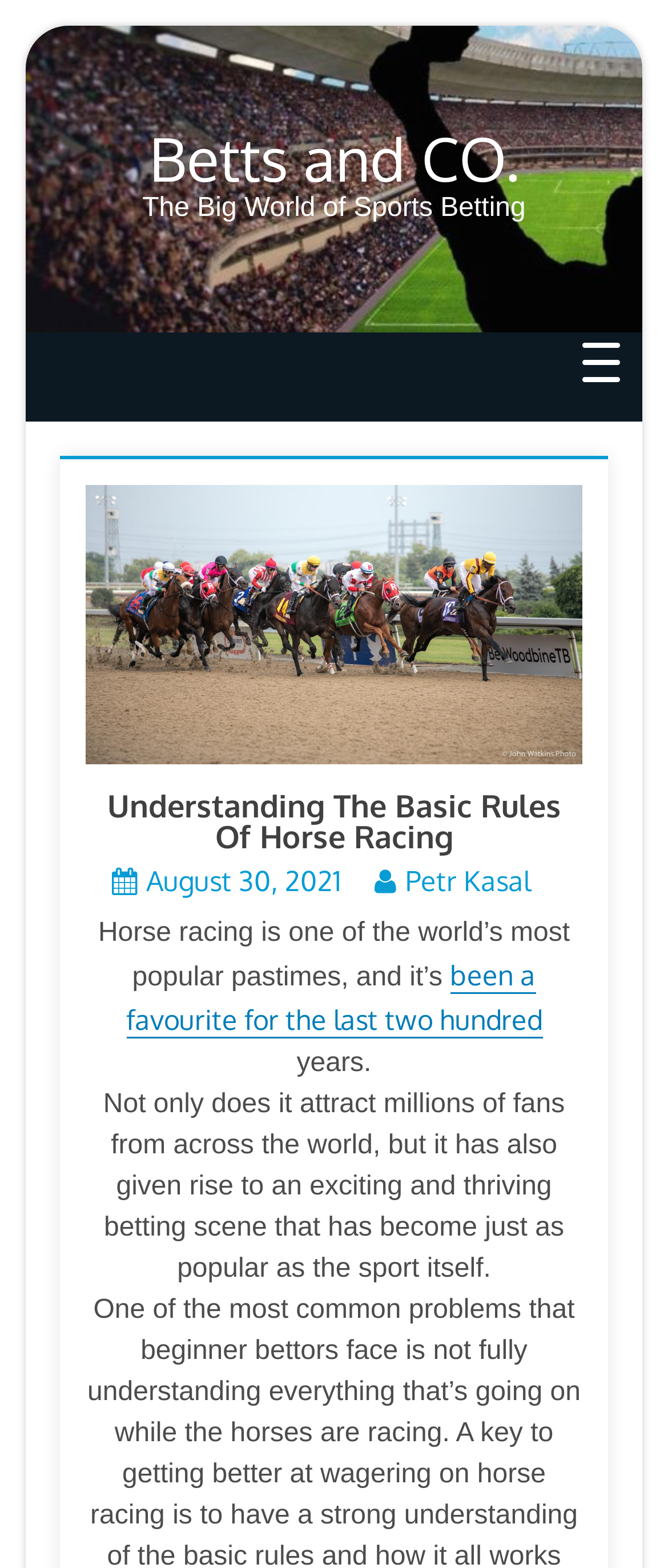What is the topic of the article?
Based on the screenshot, provide a one-word or short-phrase response.

Horse Racing